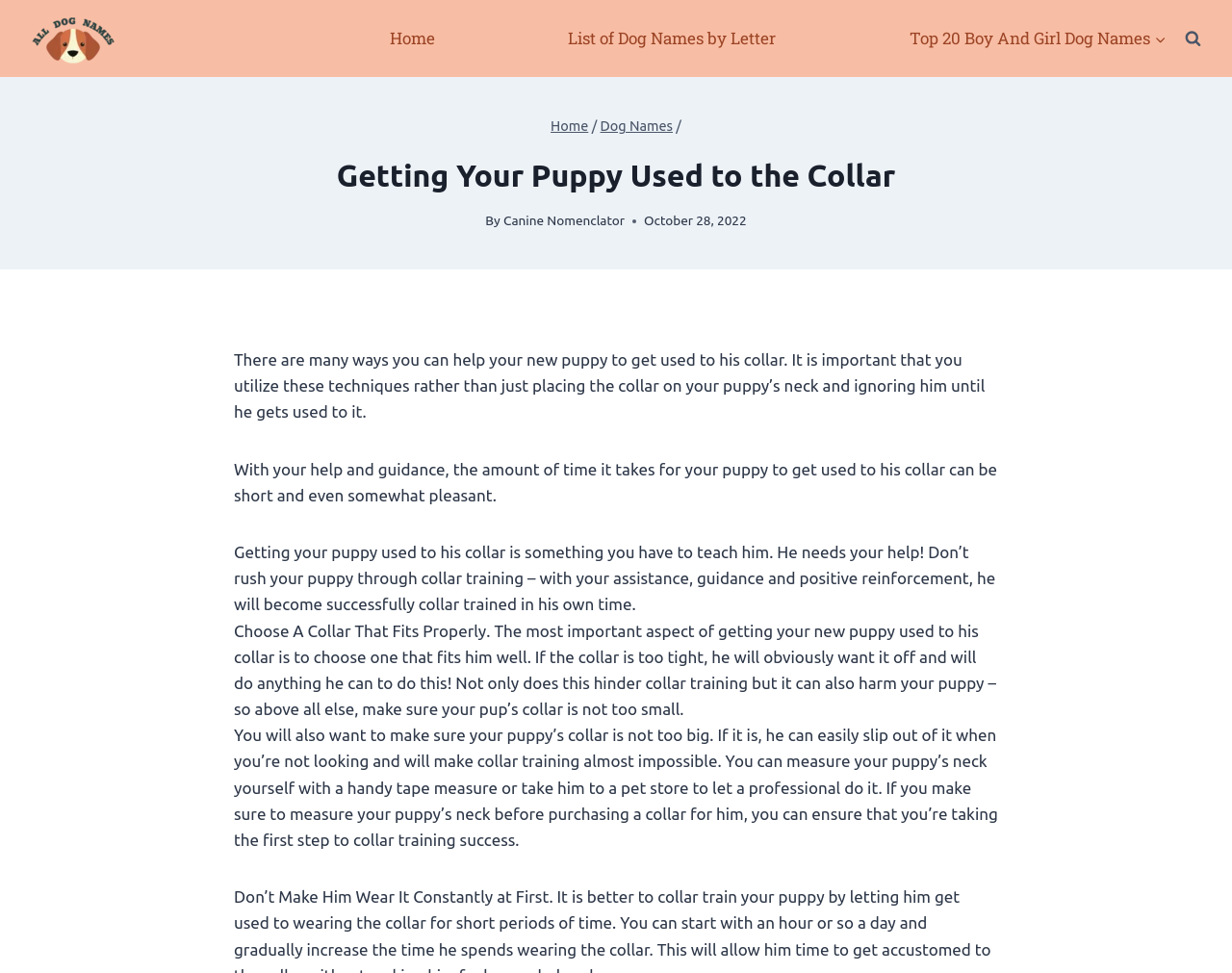How many navigation links are in the primary navigation?
Answer briefly with a single word or phrase based on the image.

3